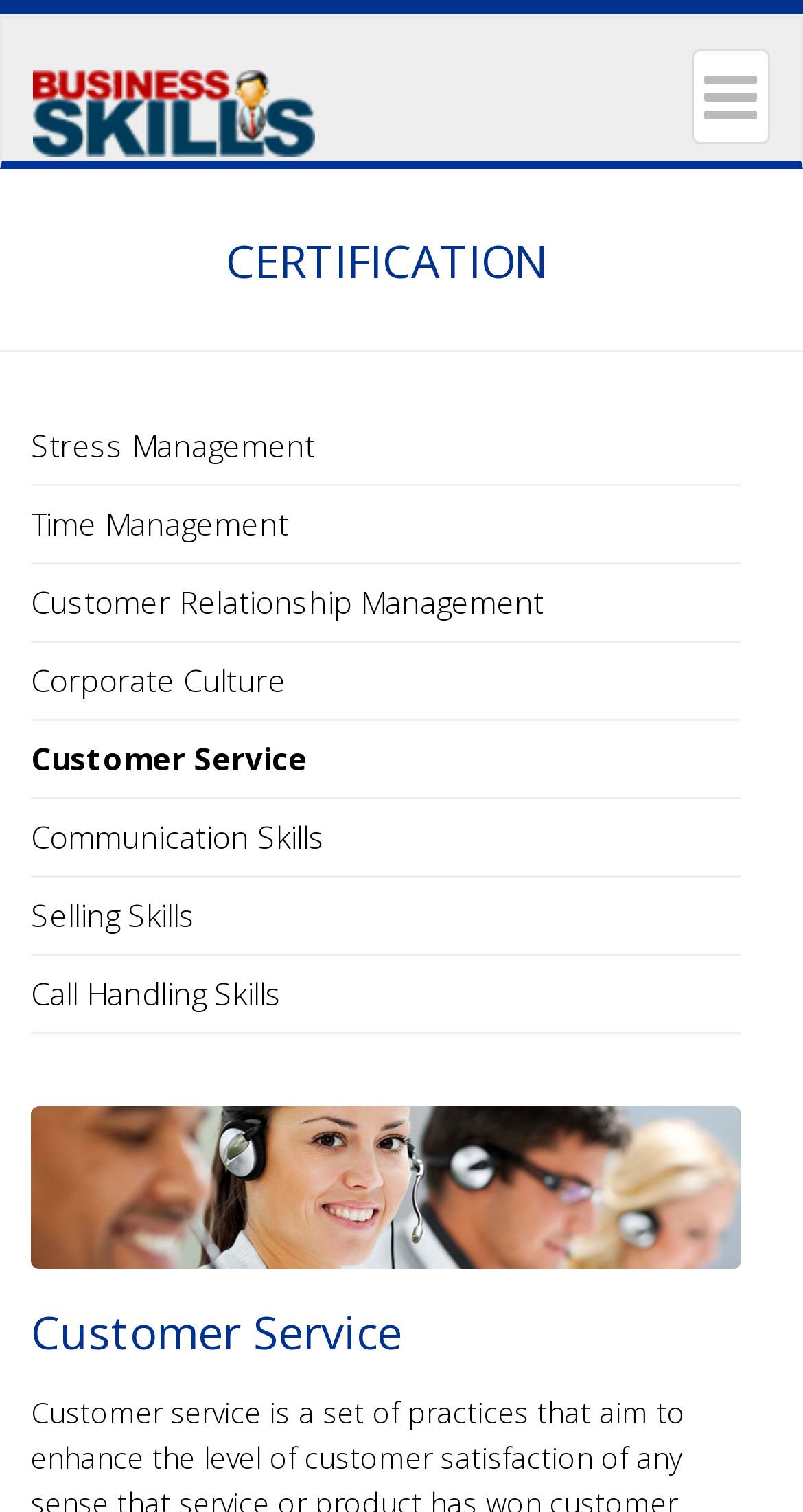What is the last link on the webpage?
Using the image, answer in one word or phrase.

Call Handling Skills